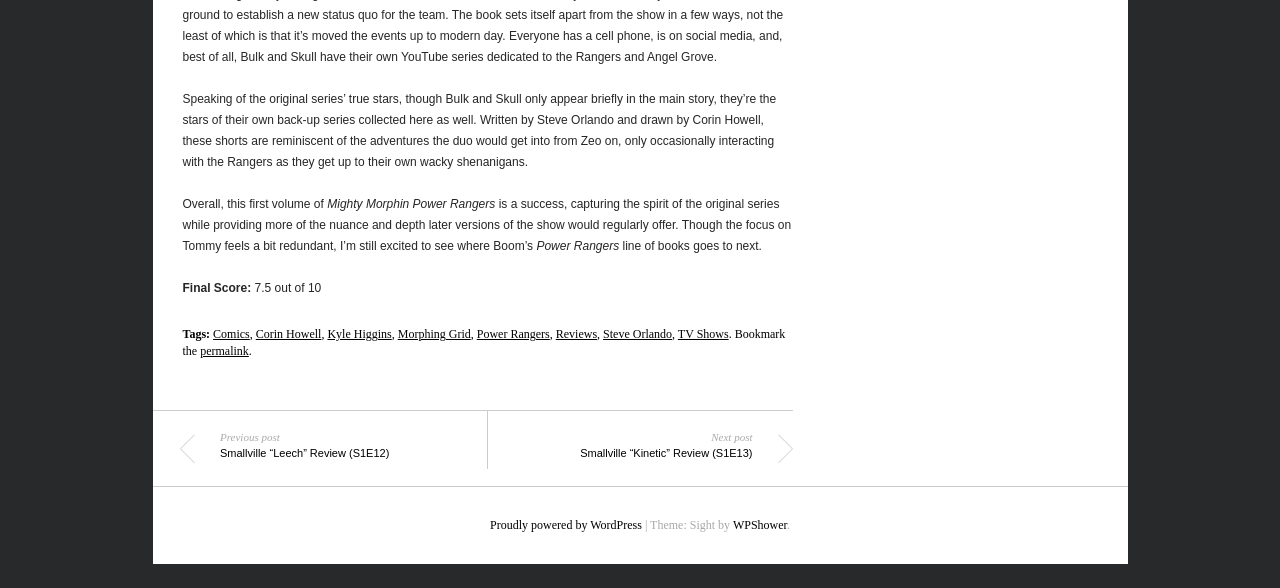Bounding box coordinates are specified in the format (top-left x, top-left y, bottom-right x, bottom-right y). All values are floating point numbers bounded between 0 and 1. Please provide the bounding box coordinate of the region this sentence describes: Proudly powered by WordPress

[0.383, 0.881, 0.502, 0.904]